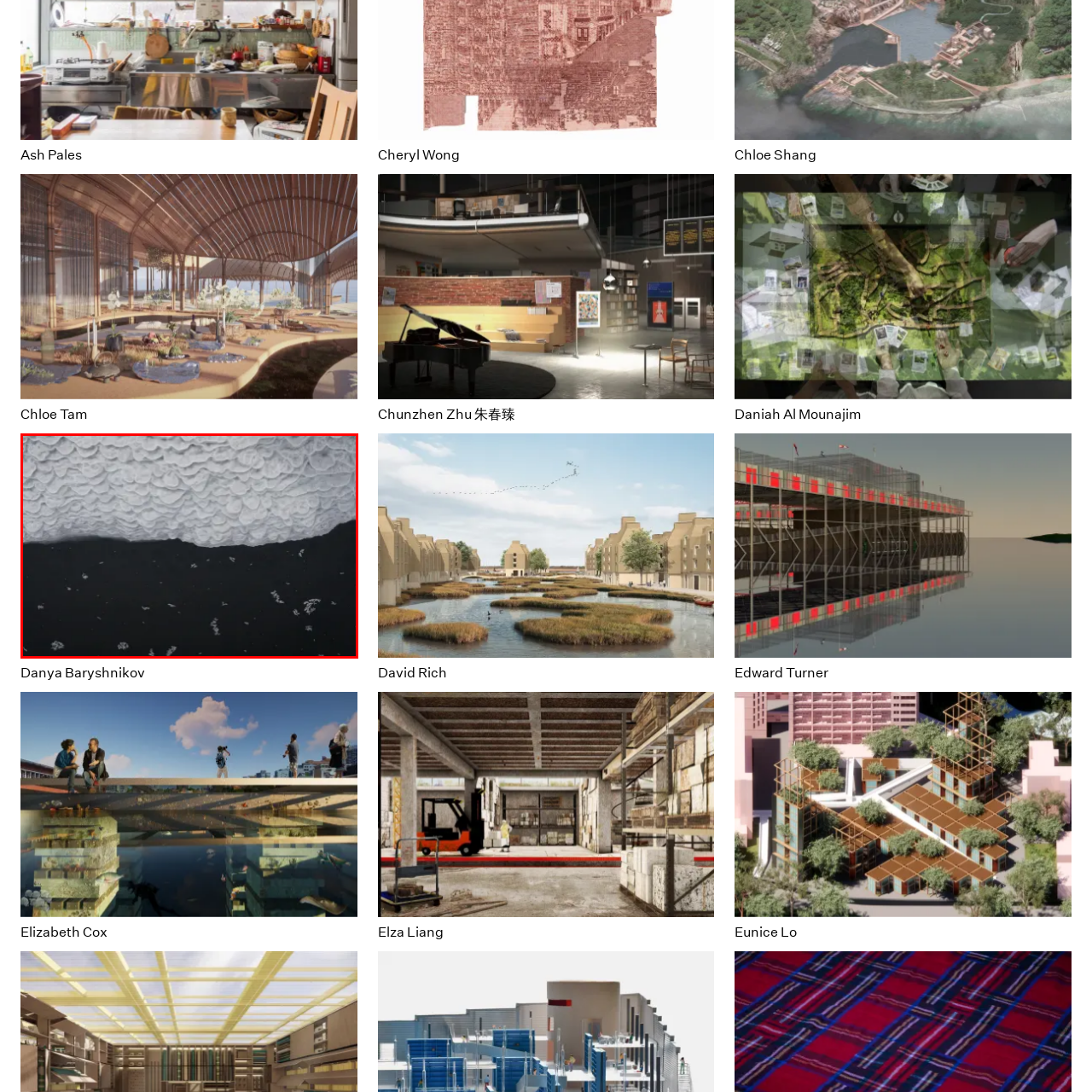Please provide a comprehensive description of the image that is enclosed within the red boundary.

The image depicts a striking contrast between a textured white surface and a dark background. The upper part showcases a series of layered, cloud-like formations that resemble frothy waves or ice, suggesting an ethereal quality. Below this, the scene transitions into a deep black expanse, speckled with small, delicate particles drifting through the water. The interplay of light and shadow creates a dramatic effect, enhancing the visual depth and evoking a sense of movement. This composition captures a unique moment that could reflect nature's beauty or the serene stillness of water in a captivating way.